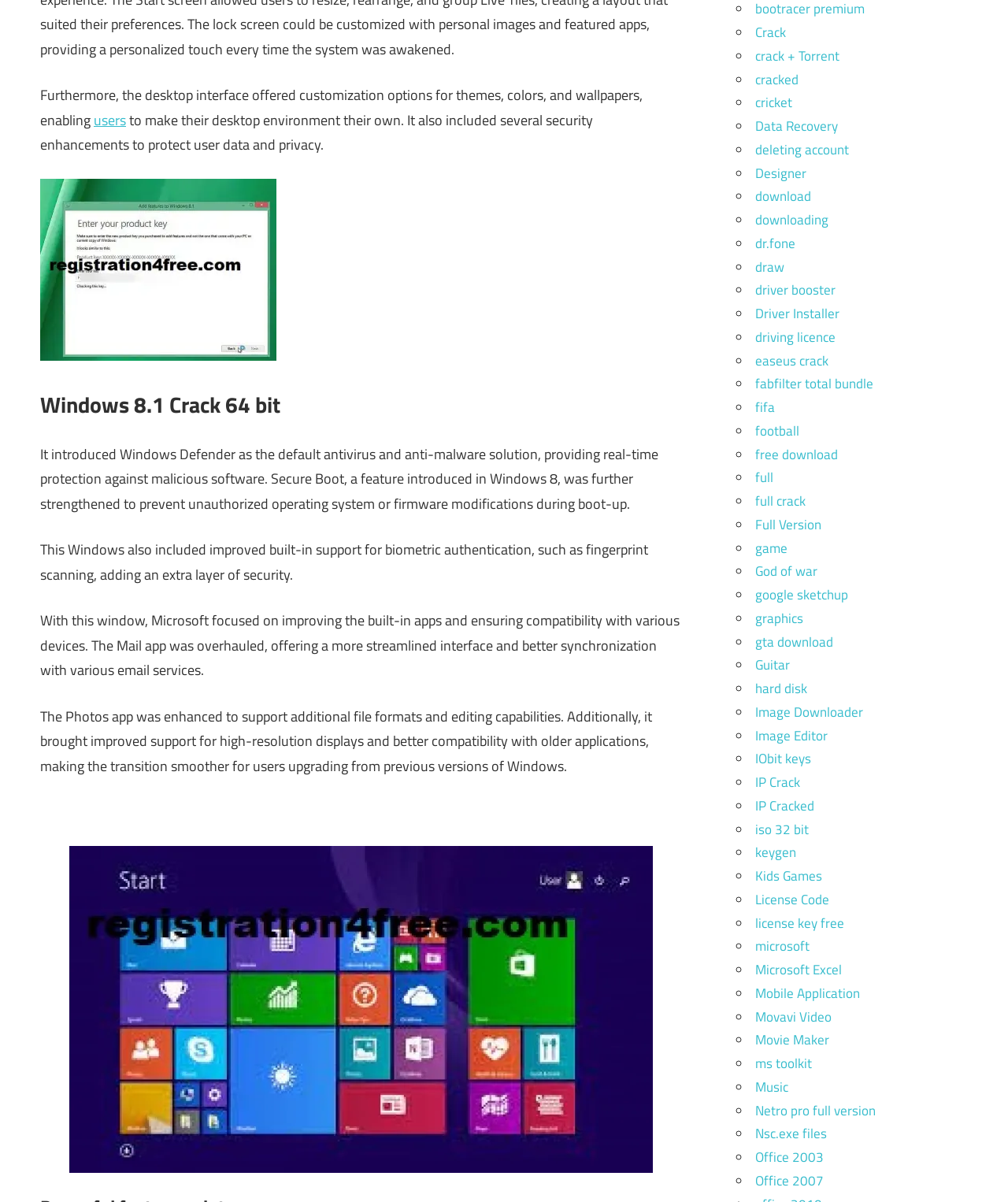Can you show the bounding box coordinates of the region to click on to complete the task described in the instruction: "Click on 'Windows 8.1 Crack + Product Key Free Download [Activation]' image"?

[0.069, 0.704, 0.648, 0.976]